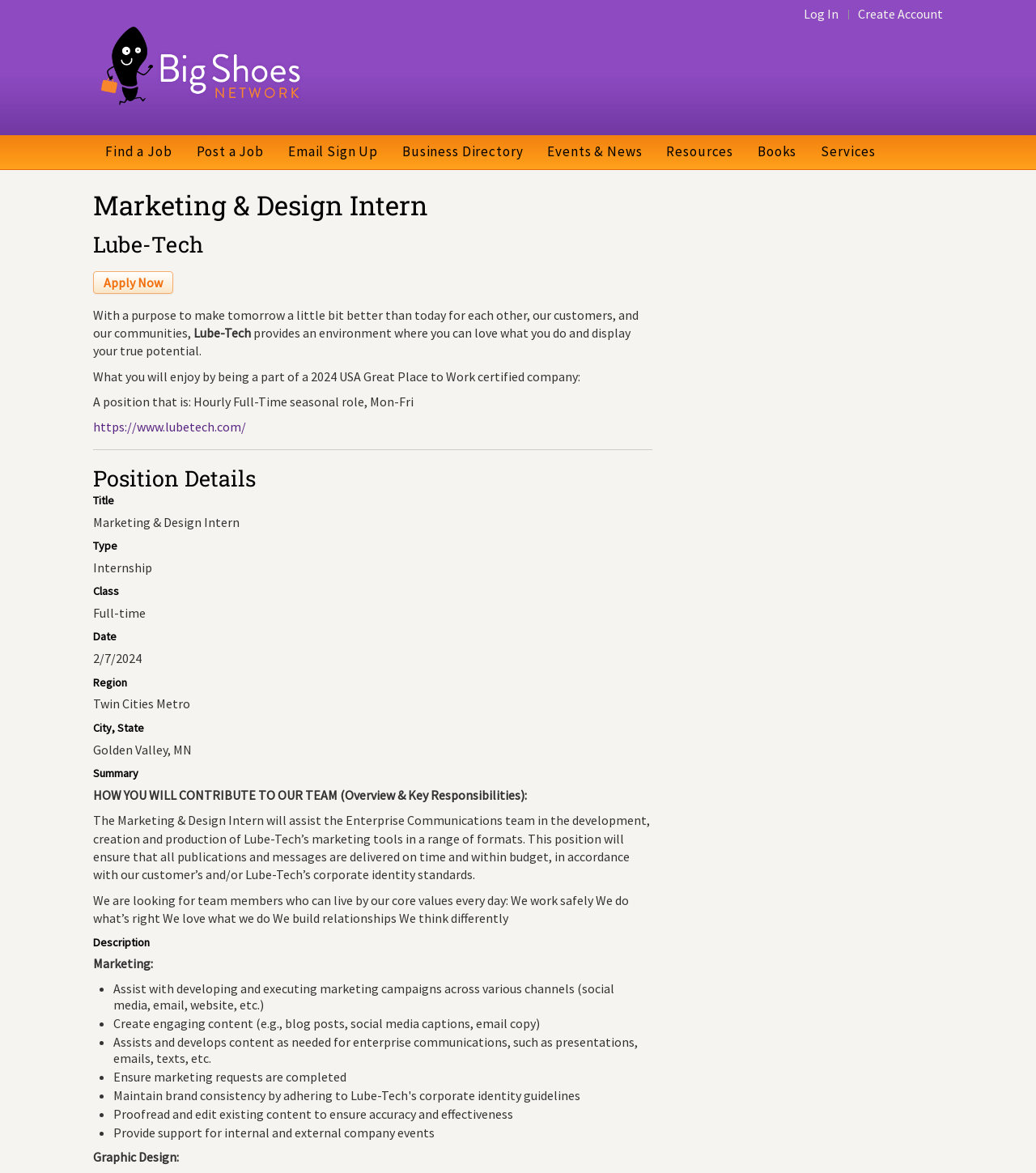Answer the following inquiry with a single word or phrase:
What is the core value of Lube-Tech?

We work safely